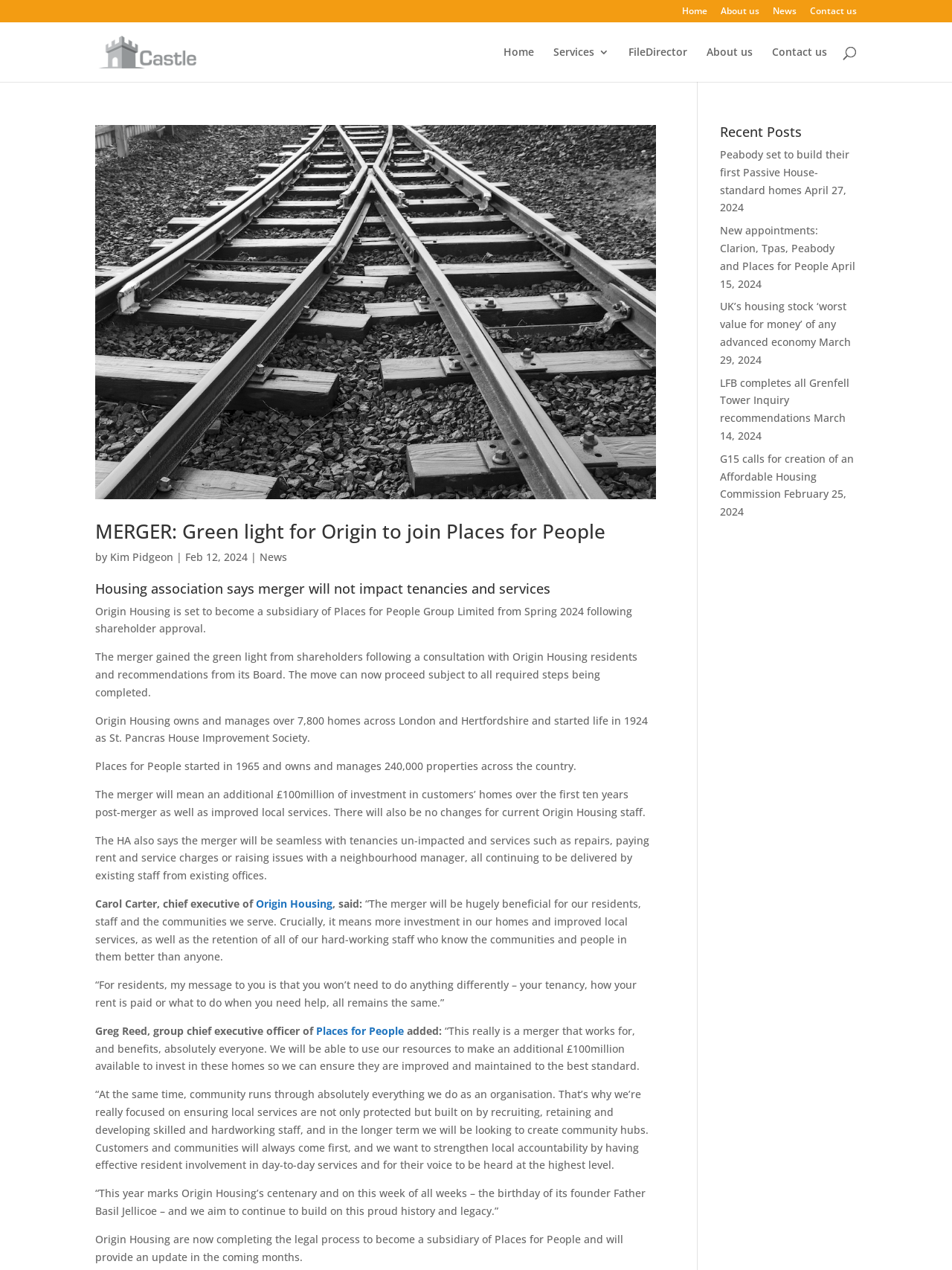Please give a short response to the question using one word or a phrase:
What is the date of the second recent post?

April 15, 2024